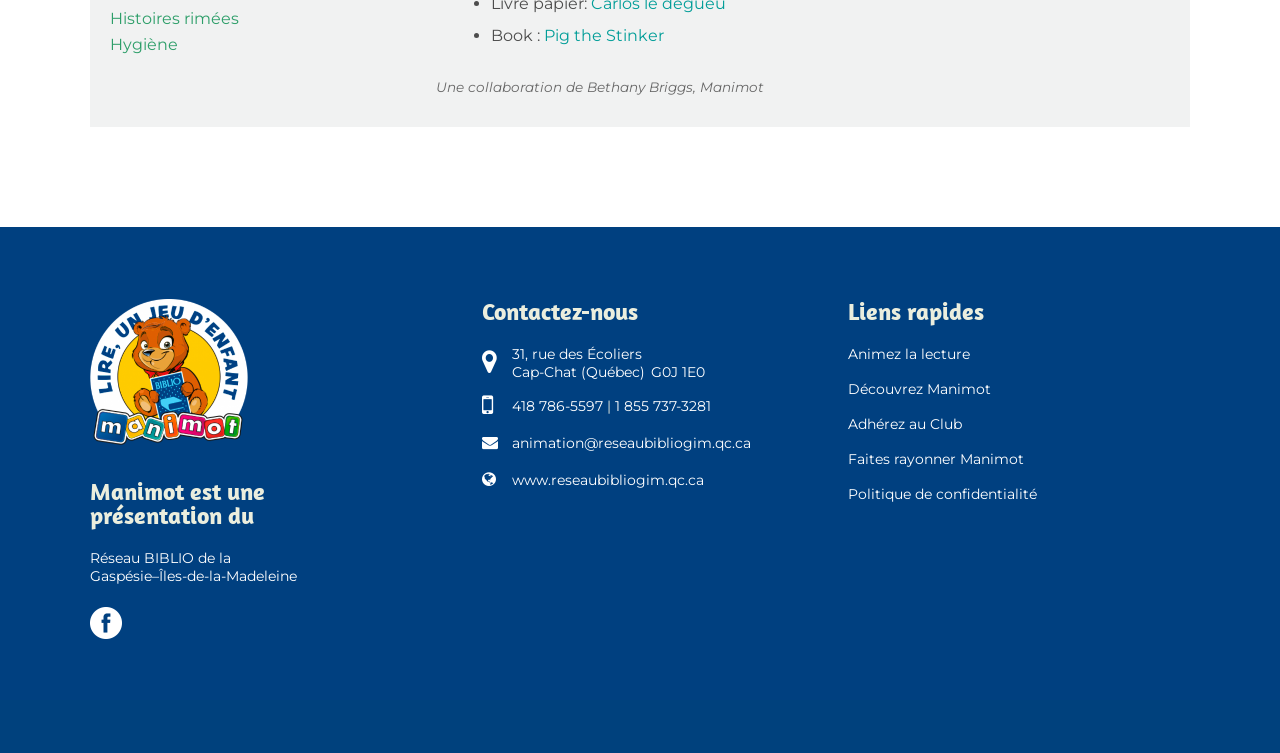Please identify the bounding box coordinates of the region to click in order to complete the task: "Read the 'Recent Posts'". The coordinates must be four float numbers between 0 and 1, specified as [left, top, right, bottom].

None